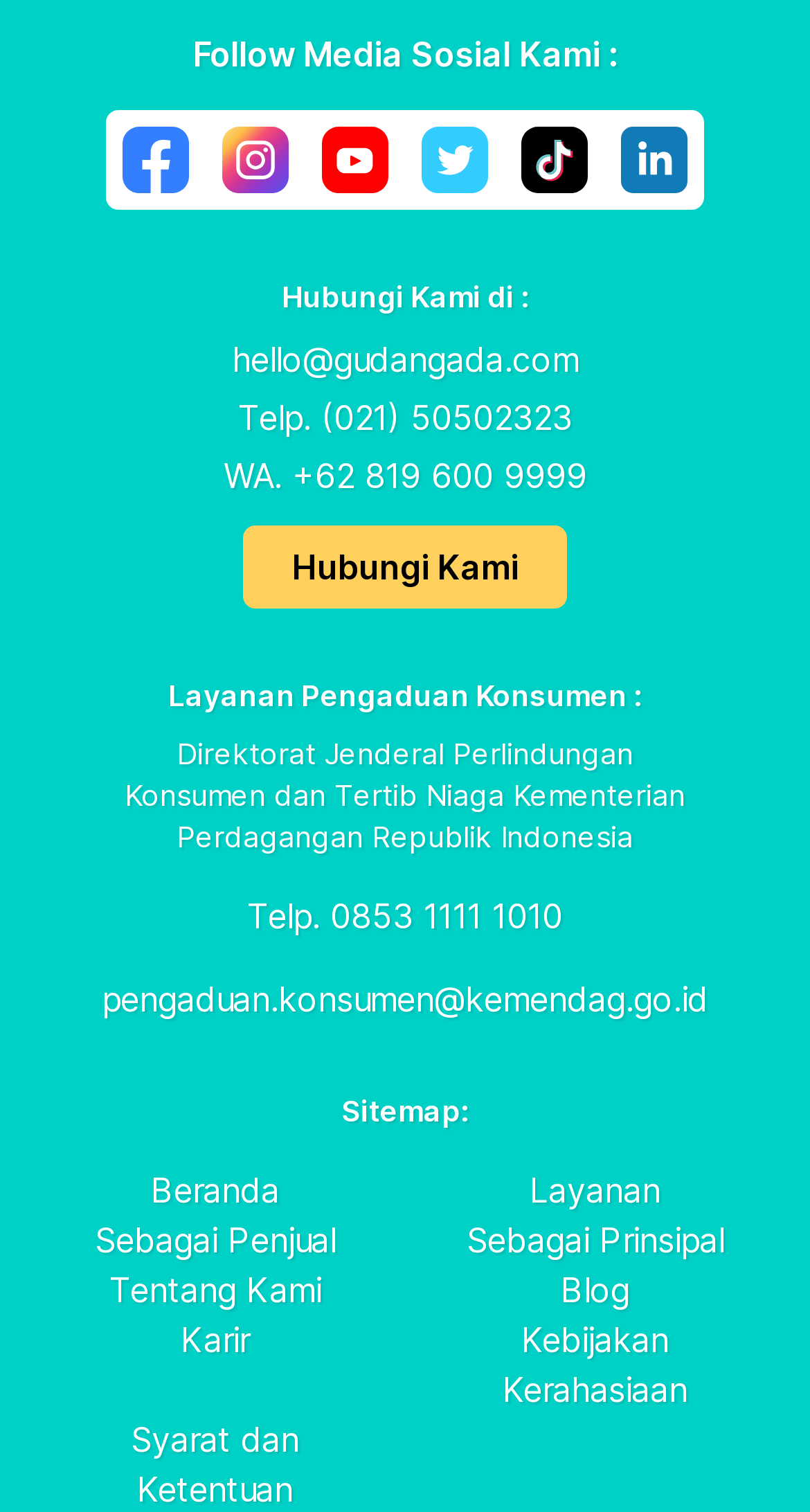What is the department responsible for consumer protection?
From the image, respond using a single word or phrase.

Direktorat Jenderal Perlindungan Konsumen